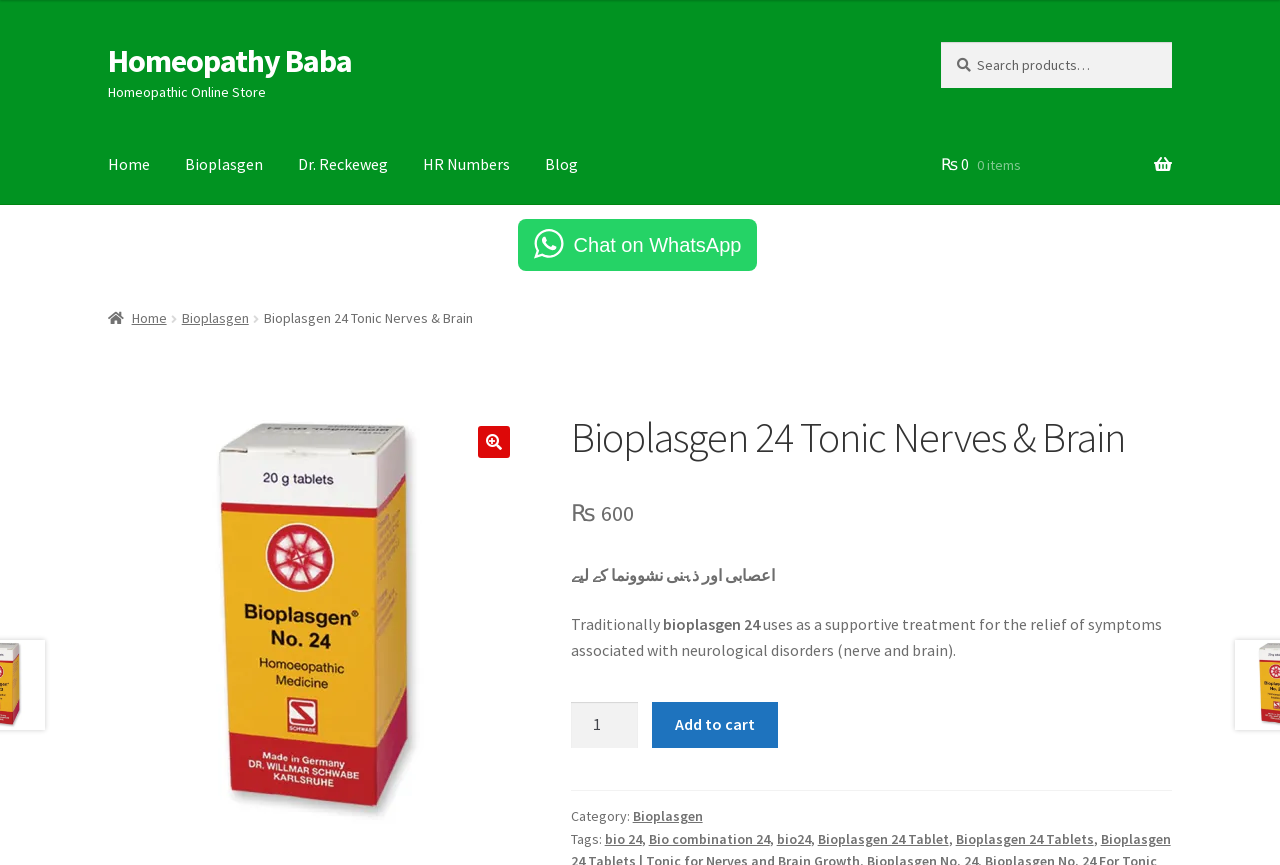Use a single word or phrase to answer the question: How many tags are associated with the product?

5